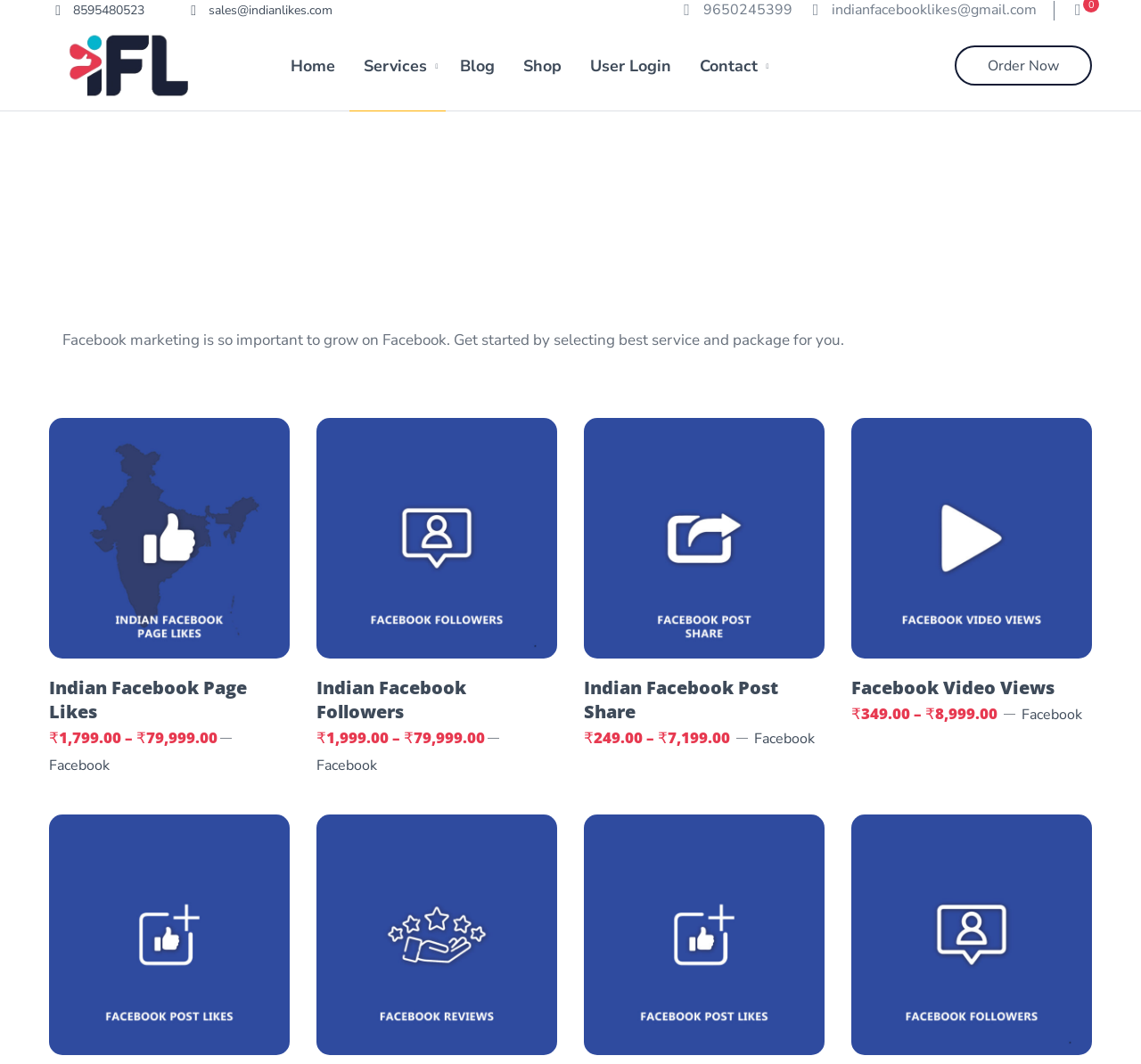Given the description "9650245399", provide the bounding box coordinates of the corresponding UI element.

[0.593, 0.0, 0.694, 0.019]